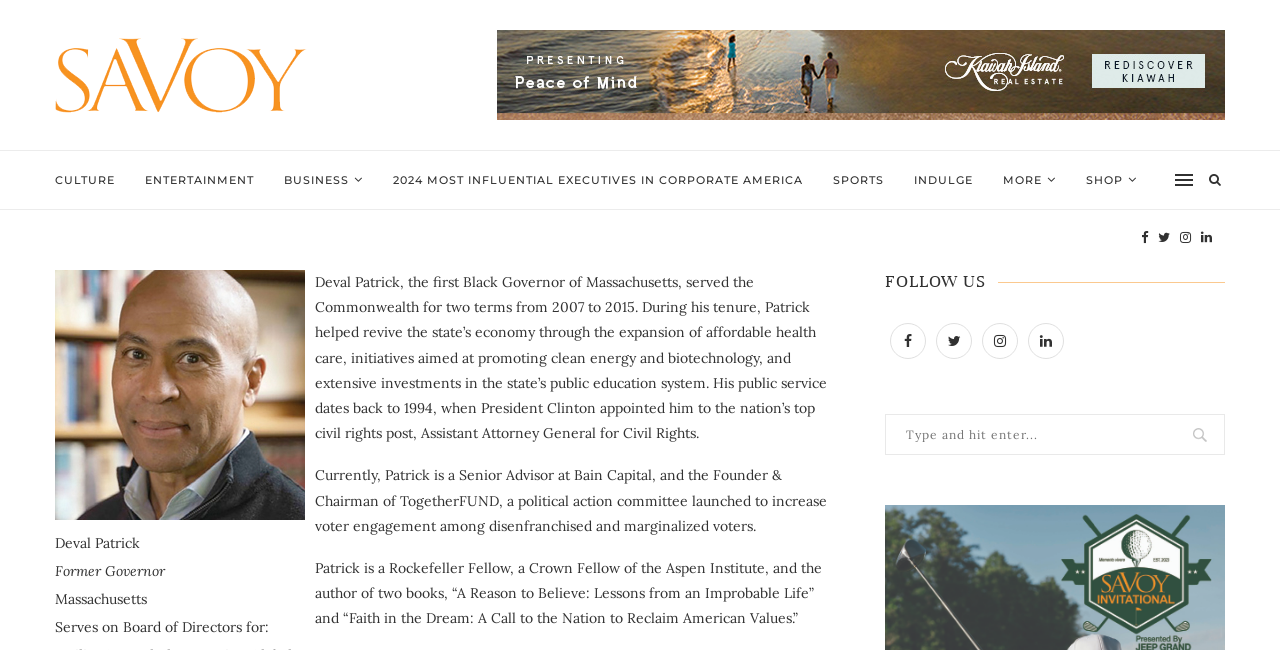Please locate the bounding box coordinates for the element that should be clicked to achieve the following instruction: "Follow on Twitter". Ensure the coordinates are given as four float numbers between 0 and 1, i.e., [left, top, right, bottom].

[0.691, 0.511, 0.727, 0.539]